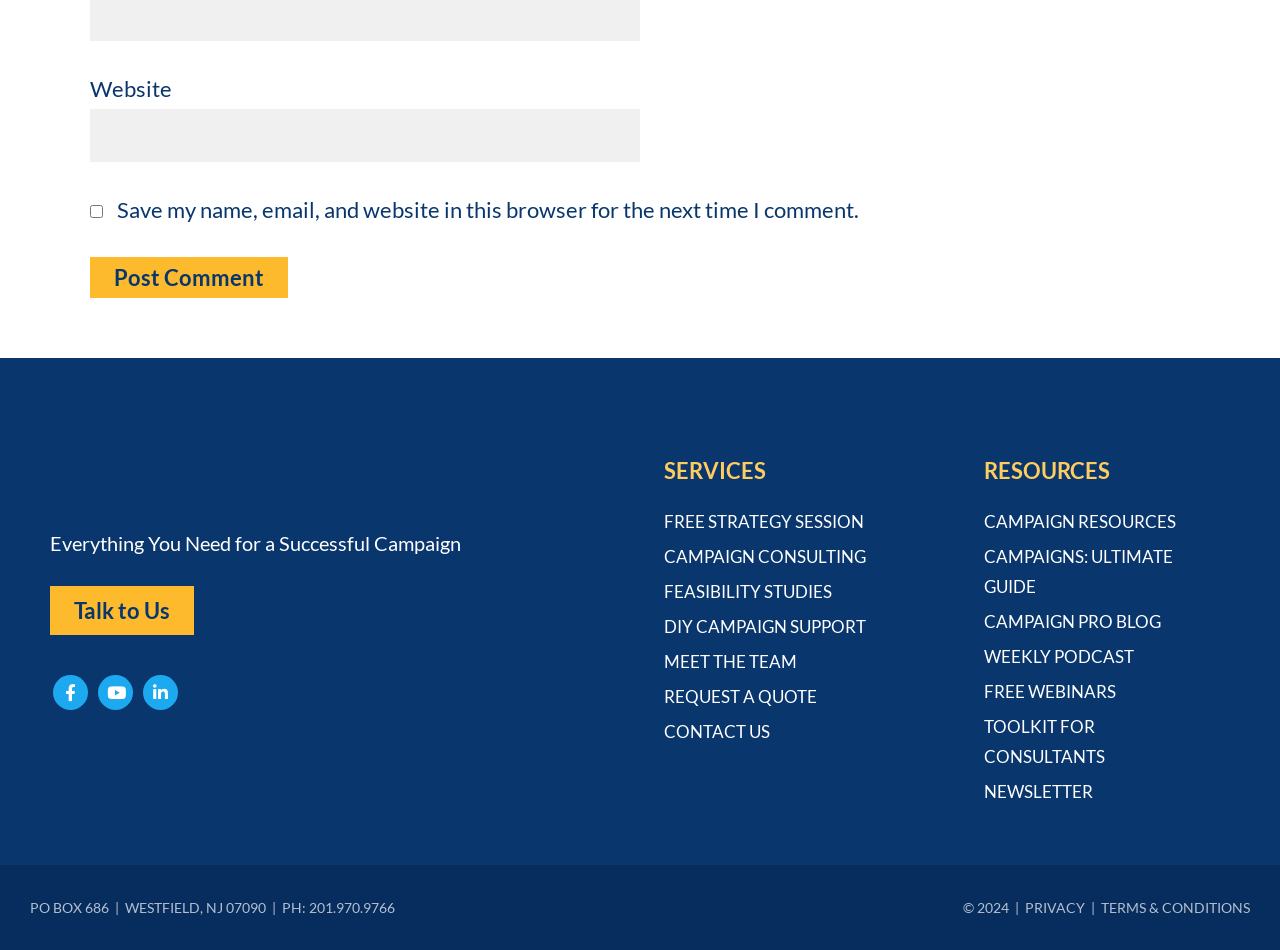Determine the bounding box coordinates for the area that needs to be clicked to fulfill this task: "Enter website". The coordinates must be given as four float numbers between 0 and 1, i.e., [left, top, right, bottom].

[0.07, 0.115, 0.5, 0.17]